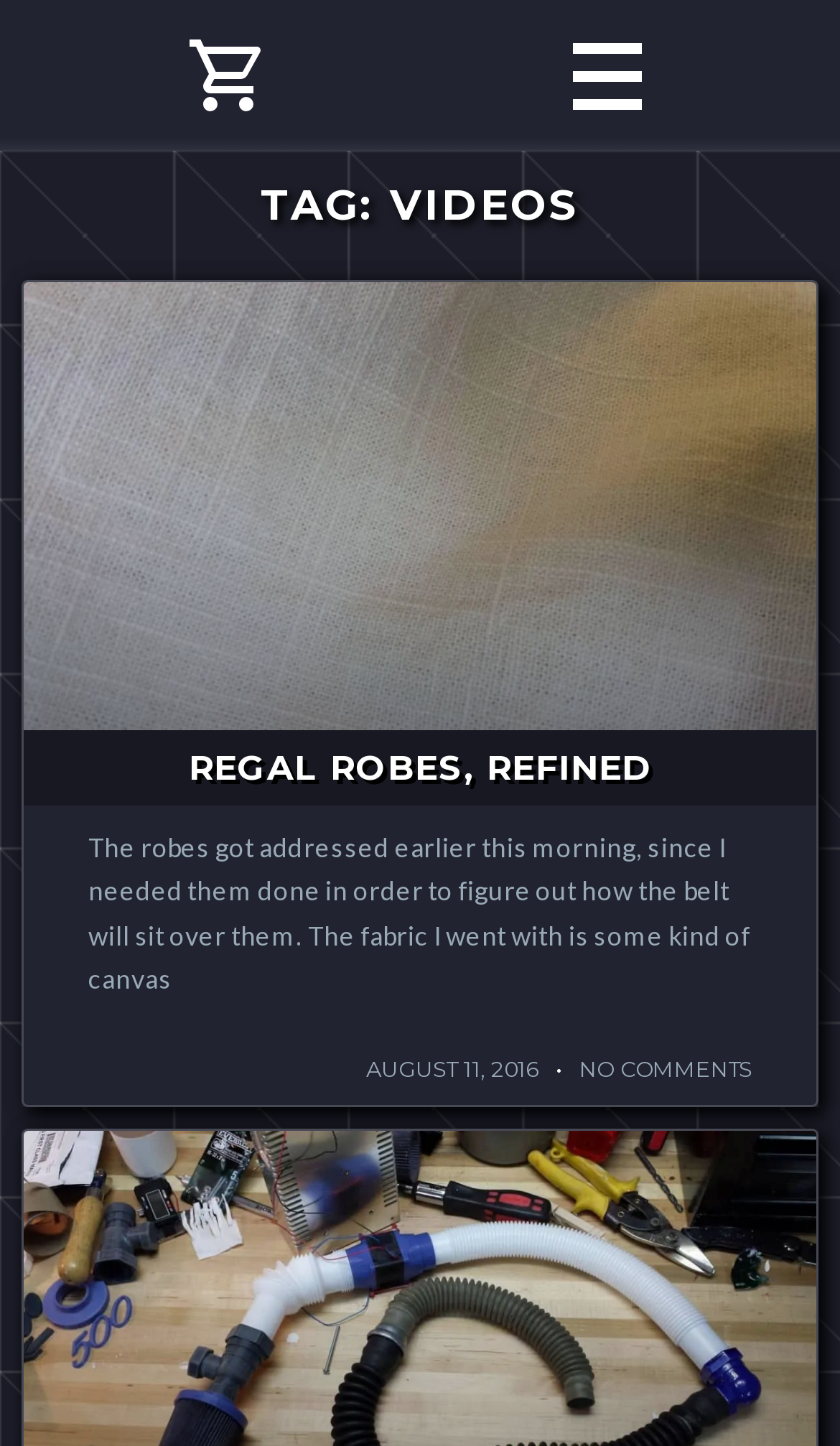What is the date of the latest article?
Using the image, respond with a single word or phrase.

AUGUST 11, 2016